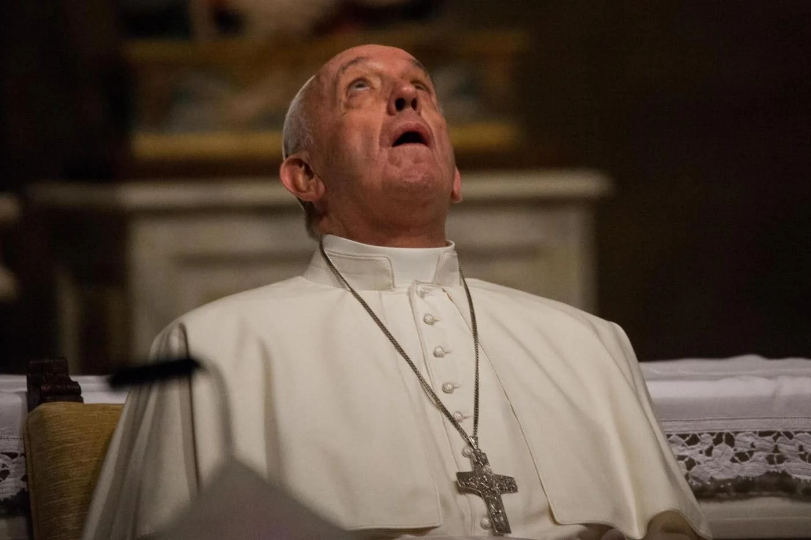Break down the image and provide a full description, noting any significant aspects.

Pope Francis is captured in a moment of reflection during the International Eucharistic Congress held in Budapest in 2021. His gaze is directed upwards, conveying a sense of deep contemplation or prayer. Dressed in his traditional white papal vestments and a distinctive cross necklace, the Pope appears to be in a serene yet expressive state. The soft lighting of the setting emphasizes the solemnity of the occasion, suggesting an atmosphere filled with reverence and spiritual significance. This image encapsulates the Pope's role as a spiritual leader during a significant religious event.